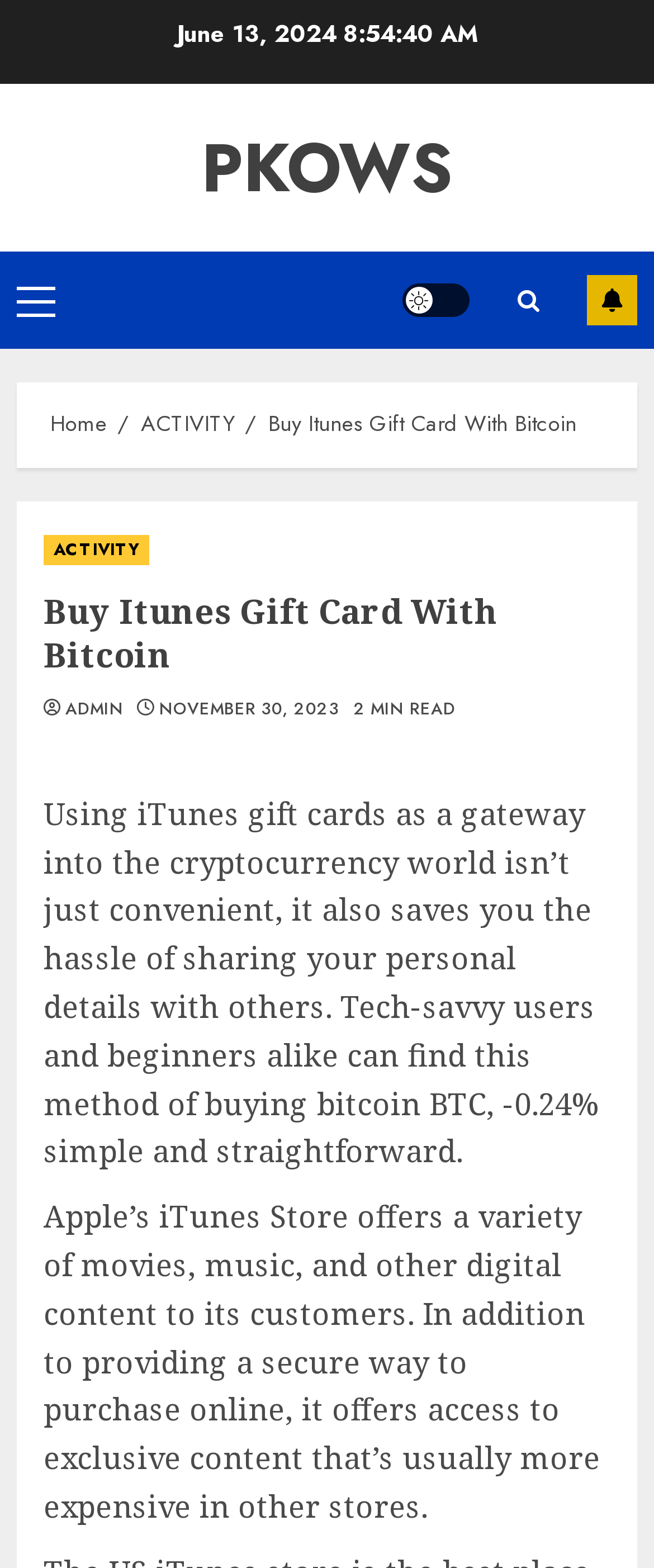Please identify the bounding box coordinates of the region to click in order to complete the given instruction: "Click on the 'PKOWS' link". The coordinates should be four float numbers between 0 and 1, i.e., [left, top, right, bottom].

[0.308, 0.076, 0.692, 0.138]